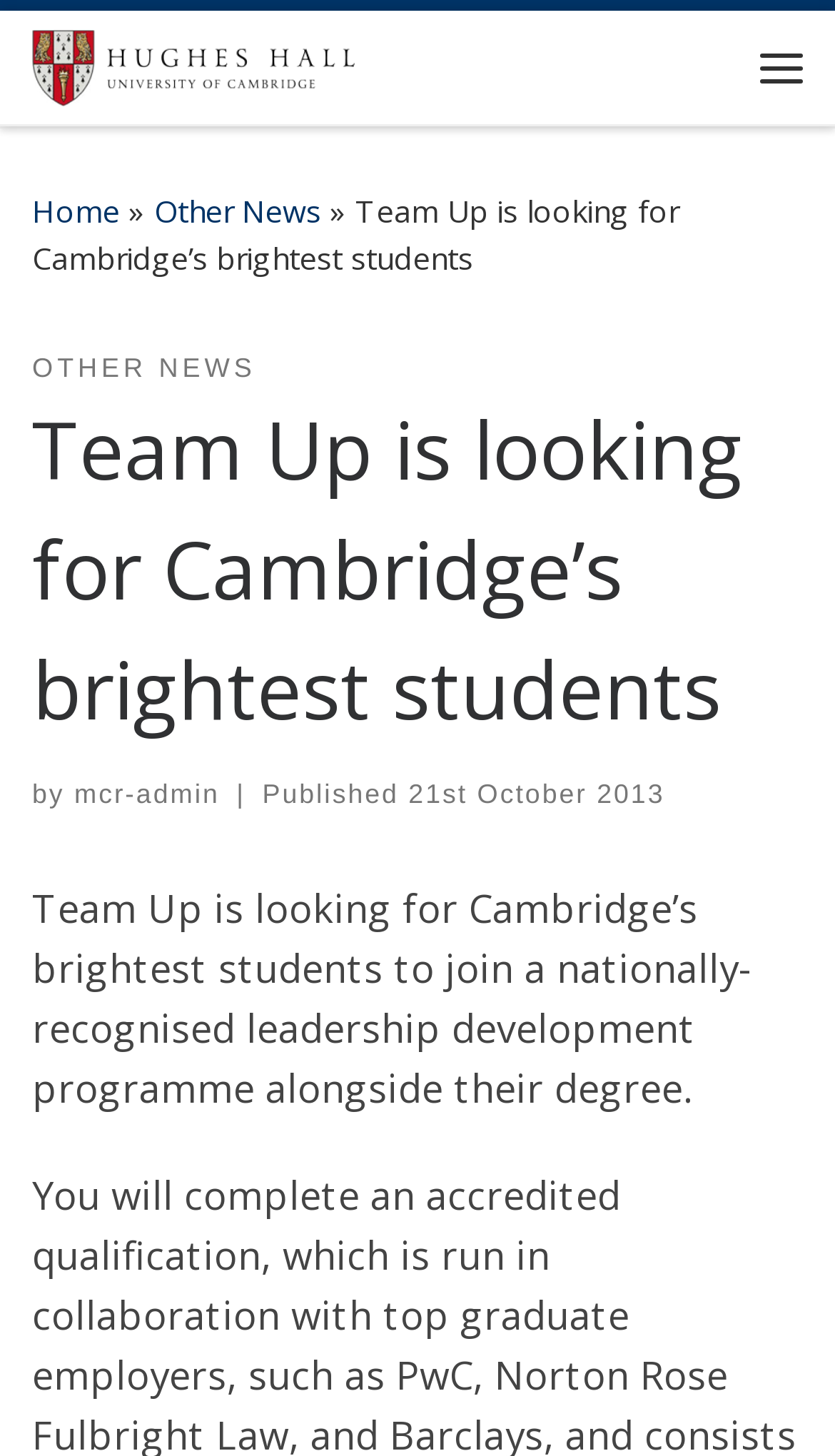Identify the bounding box coordinates for the element that needs to be clicked to fulfill this instruction: "learn more about A2 Health Hacks". Provide the coordinates in the format of four float numbers between 0 and 1: [left, top, right, bottom].

None